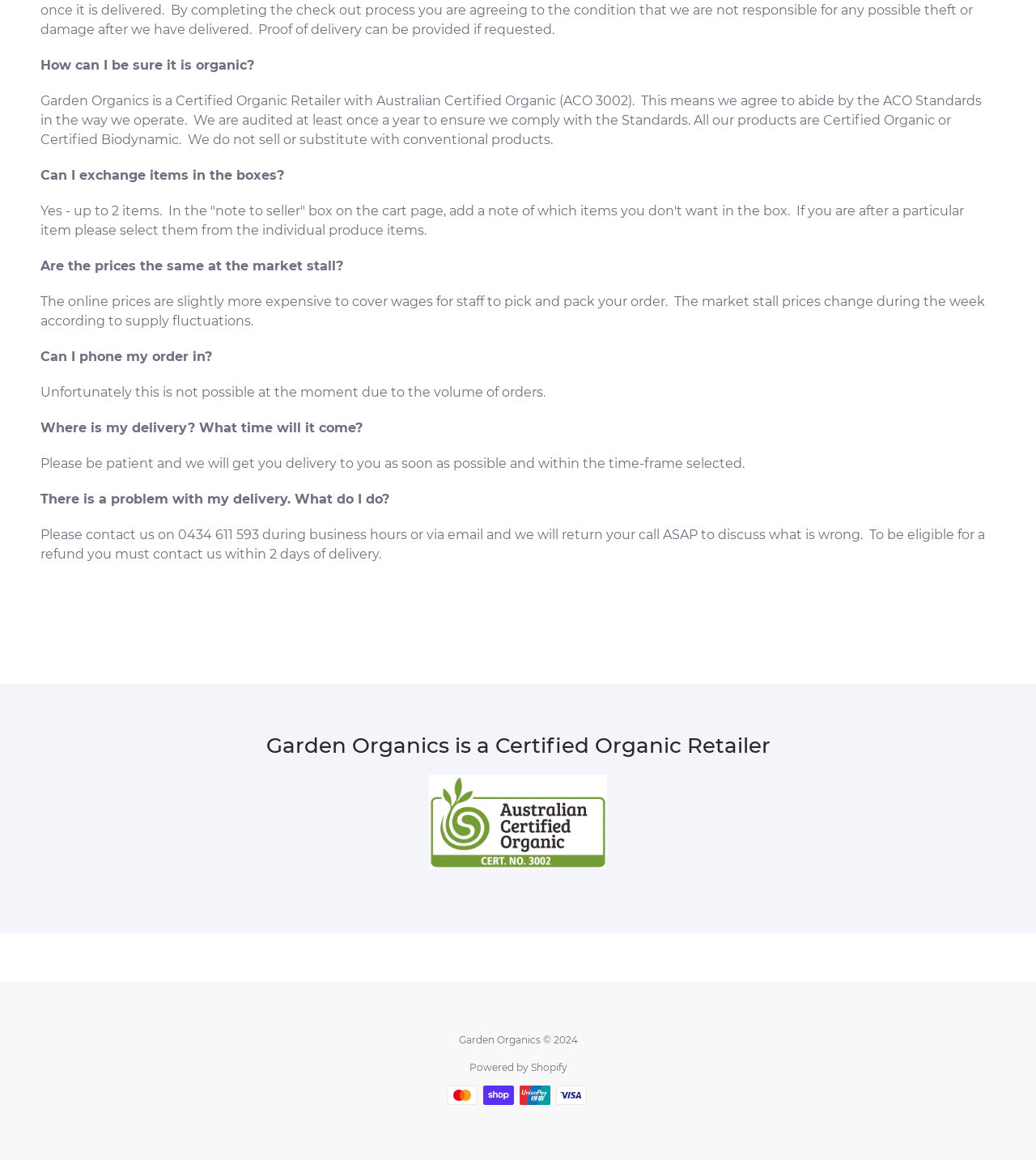Given the following UI element description: "Powered by Shopify", find the bounding box coordinates in the webpage screenshot.

[0.453, 0.915, 0.547, 0.925]